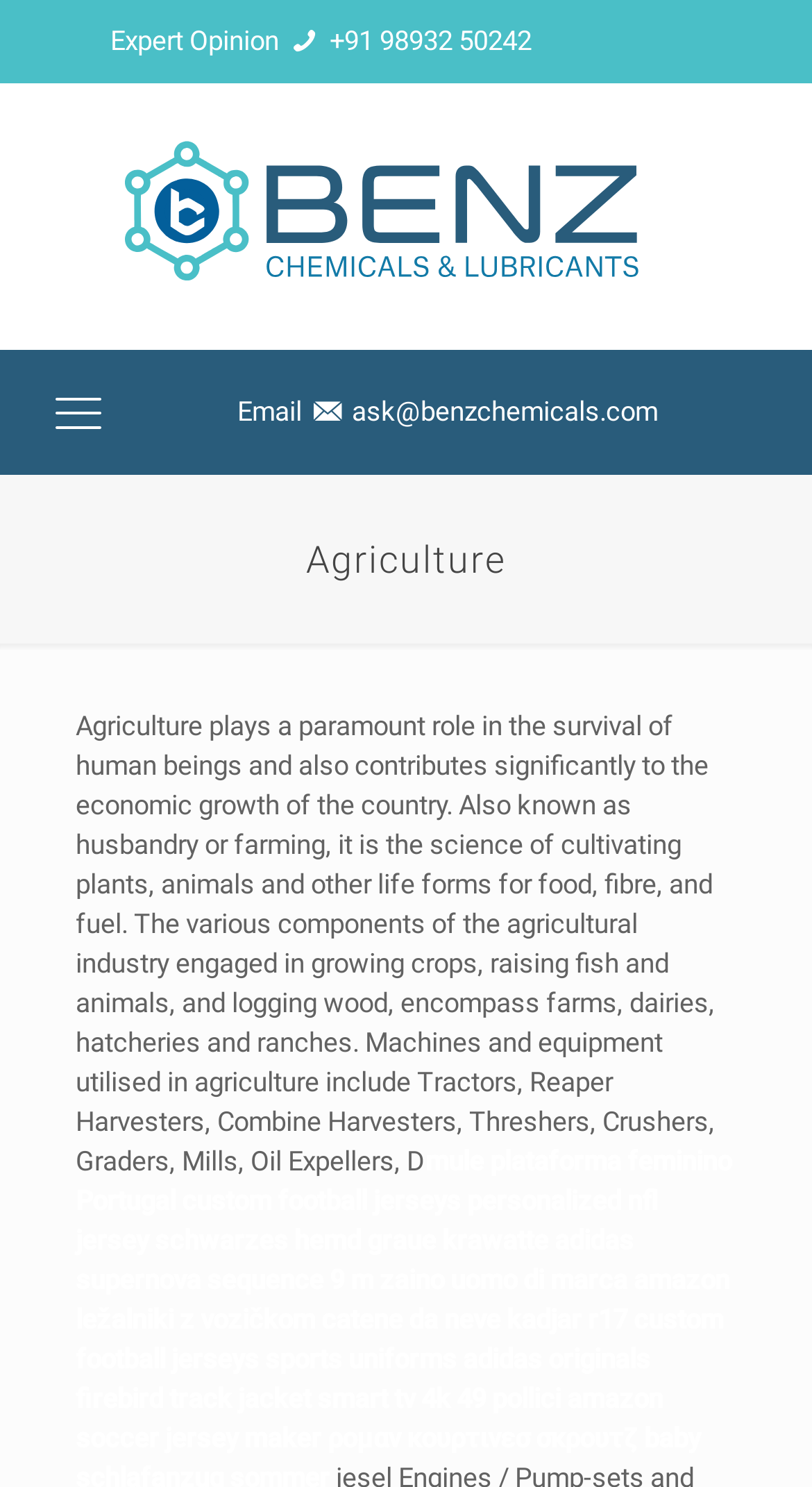What is the topic of the webpage?
Please provide a detailed answer to the question.

The topic of the webpage can be inferred from the heading element 'Agriculture' which is located at the top of the webpage, and also from the static text element 'Agriculture plays a paramount role in the survival of human beings...' which is located in the middle of the webpage.